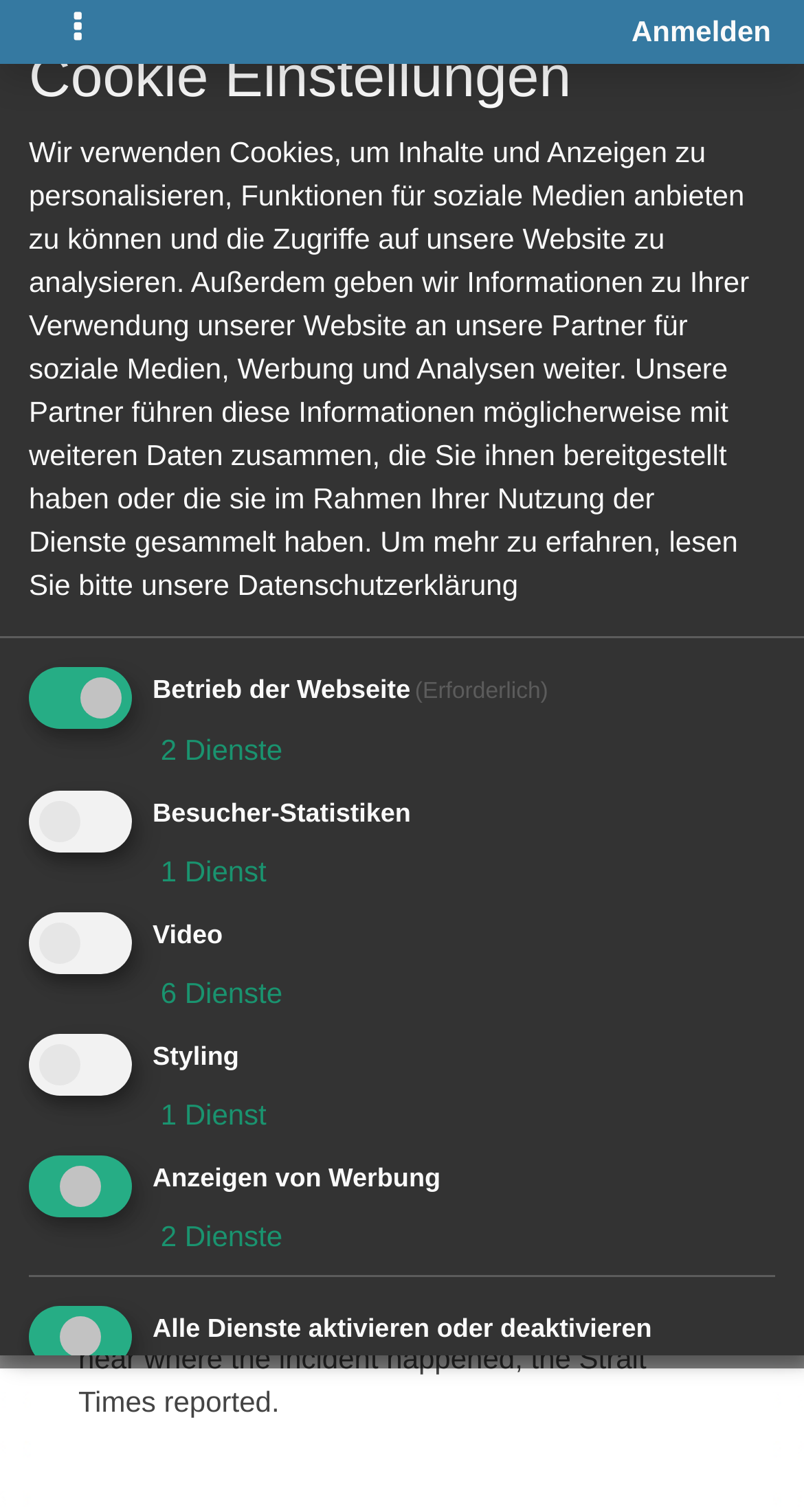Refer to the element description Menu and identify the corresponding bounding box in the screenshot. Format the coordinates as (top-left x, top-left y, bottom-right x, bottom-right y) with values in the range of 0 to 1.

None